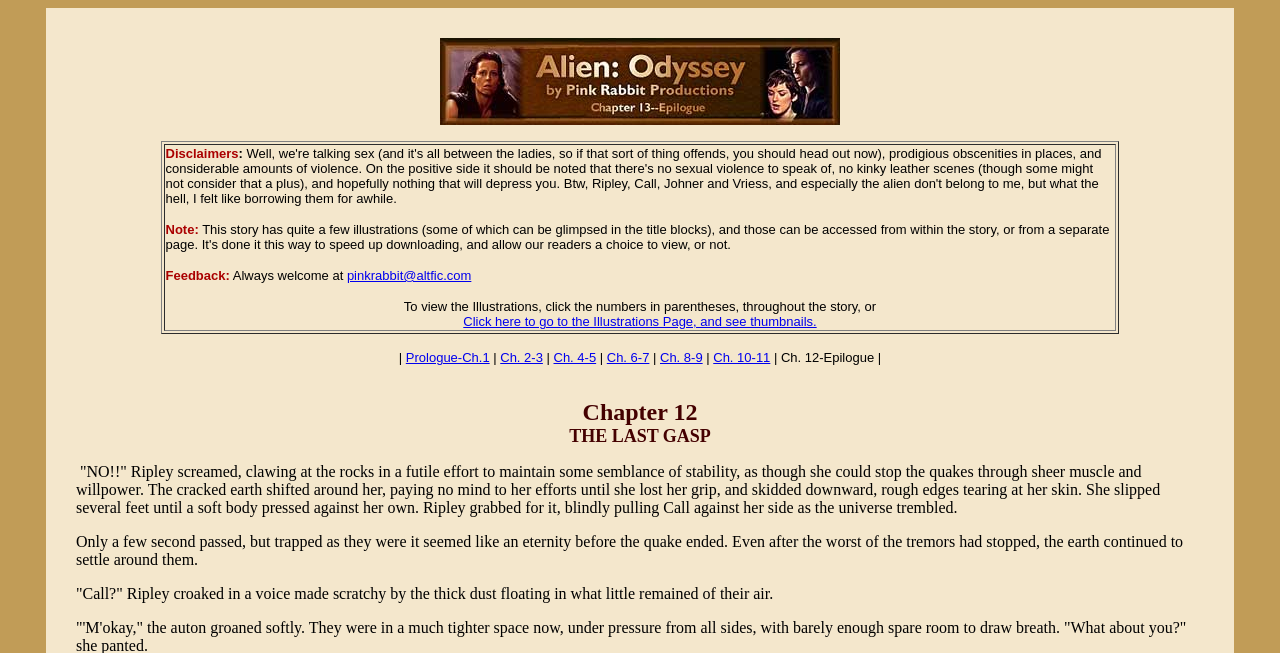Construct a comprehensive caption that outlines the webpage's structure and content.

This webpage is about a fanfiction story called "Alien: Odyssey" by Pink Rabbit Productions, specifically chapters 12 to epilogue. At the top, there is a large image related to the story, taking up about a third of the screen width and a fifth of the screen height.

Below the image, there is a table with a single row and a single cell, containing a disclaimer about the story's content, including mature themes, strong language, and violence. The disclaimer also mentions that the story has illustrations that can be accessed from within the story or from a separate page.

Under the disclaimer, there are several links to different chapters of the story, including the prologue, chapters 1-11, and the current chapter 12 to epilogue. These links are separated by vertical lines, creating a navigation menu.

The main content of the webpage is the story itself, which starts with the chapter title "Chapter 12" and the subtitle "THE LAST GASP". The story is presented in a block of text, with paragraphs describing the scene and actions of the characters. The text is quite dense, taking up most of the screen height.

There are no other images on the page besides the initial banner image at the top. The overall layout is simple and focused on presenting the story content.